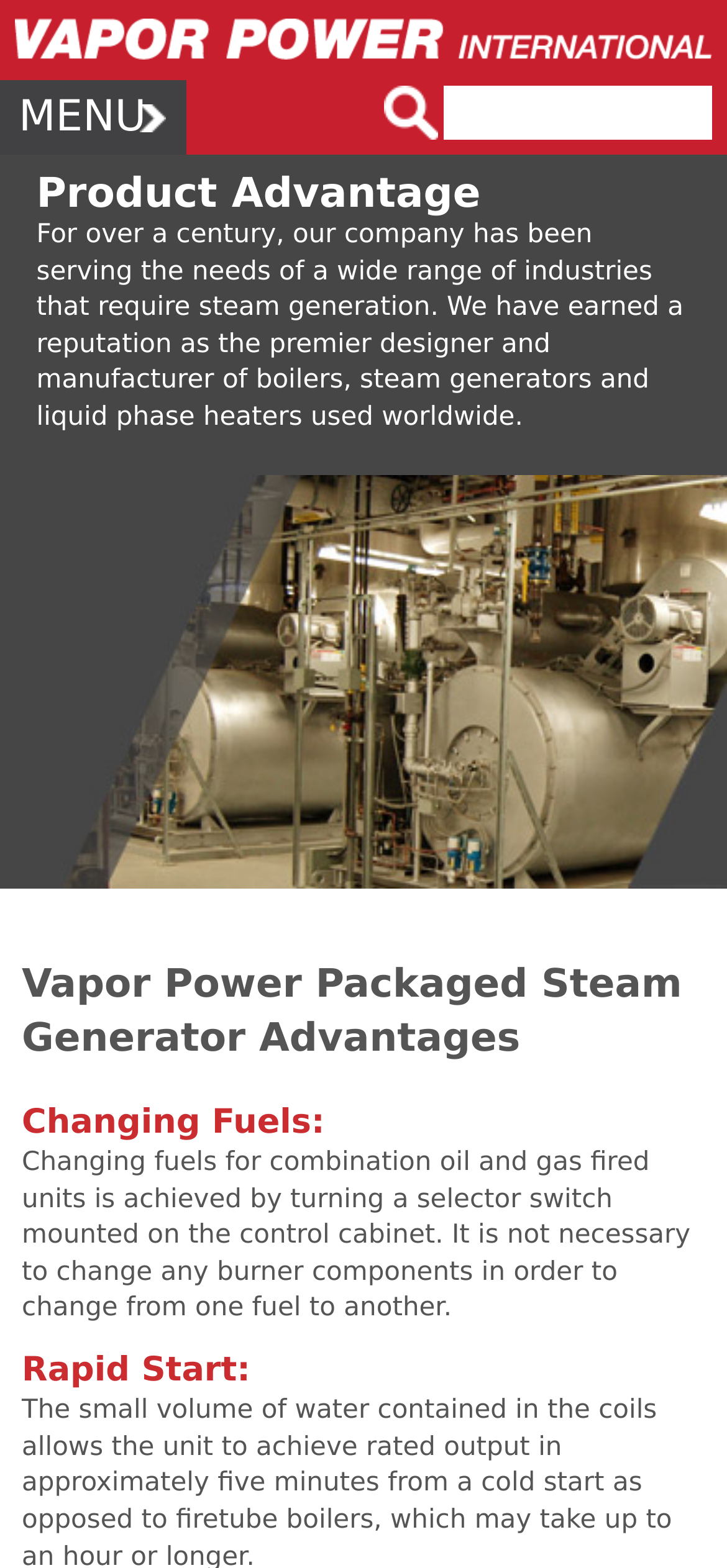Elaborate on the webpage's design and content in a detailed caption.

The webpage is about Vapor Power, a company that designs and manufactures boilers, steam generators, and liquid phase heaters. At the top left corner, there is a logo of the company. Next to the logo, there is a search bar with a button and a search box. Below the logo, there is a "MENU" text. 

The main content of the webpage is divided into sections. The first section has a heading "Product Advantage" and a paragraph of text that describes the company's reputation and experience in serving various industries that require steam generation. 

Below this section, there is an image that takes up most of the width of the page. Above the image, there is a heading "Vapor Power Packaged Steam Generator Advantages". Within the image, there are two subheadings: "Changing Fuels:" and "Rapid Start:". The "Changing Fuels:" section has a paragraph of text that explains how to change fuels for combination oil and gas fired units.